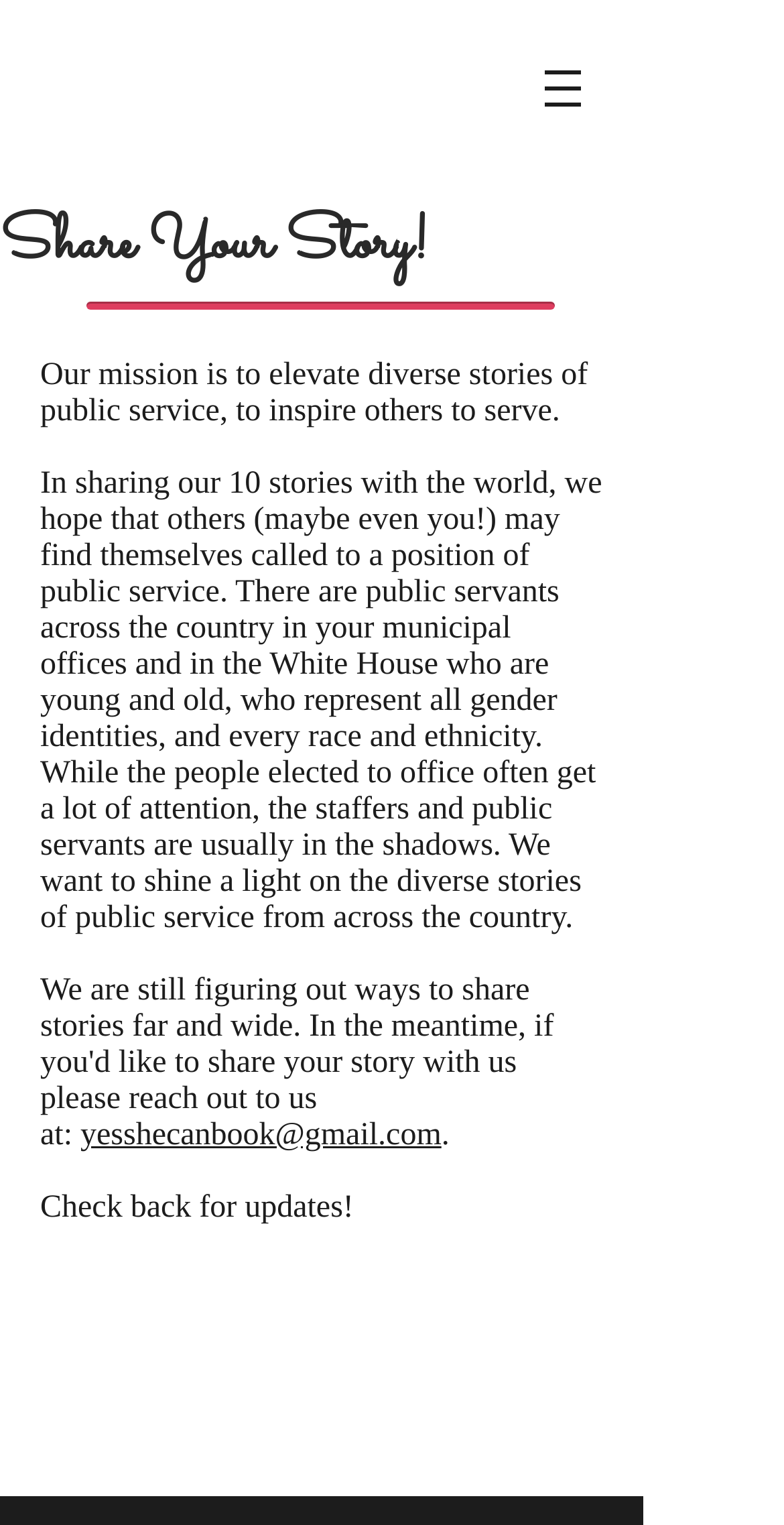With reference to the screenshot, provide a detailed response to the question below:
What is the mission of the website?

Based on the static text on the webpage, the mission of the website is to elevate diverse stories of public service, to inspire others to serve.